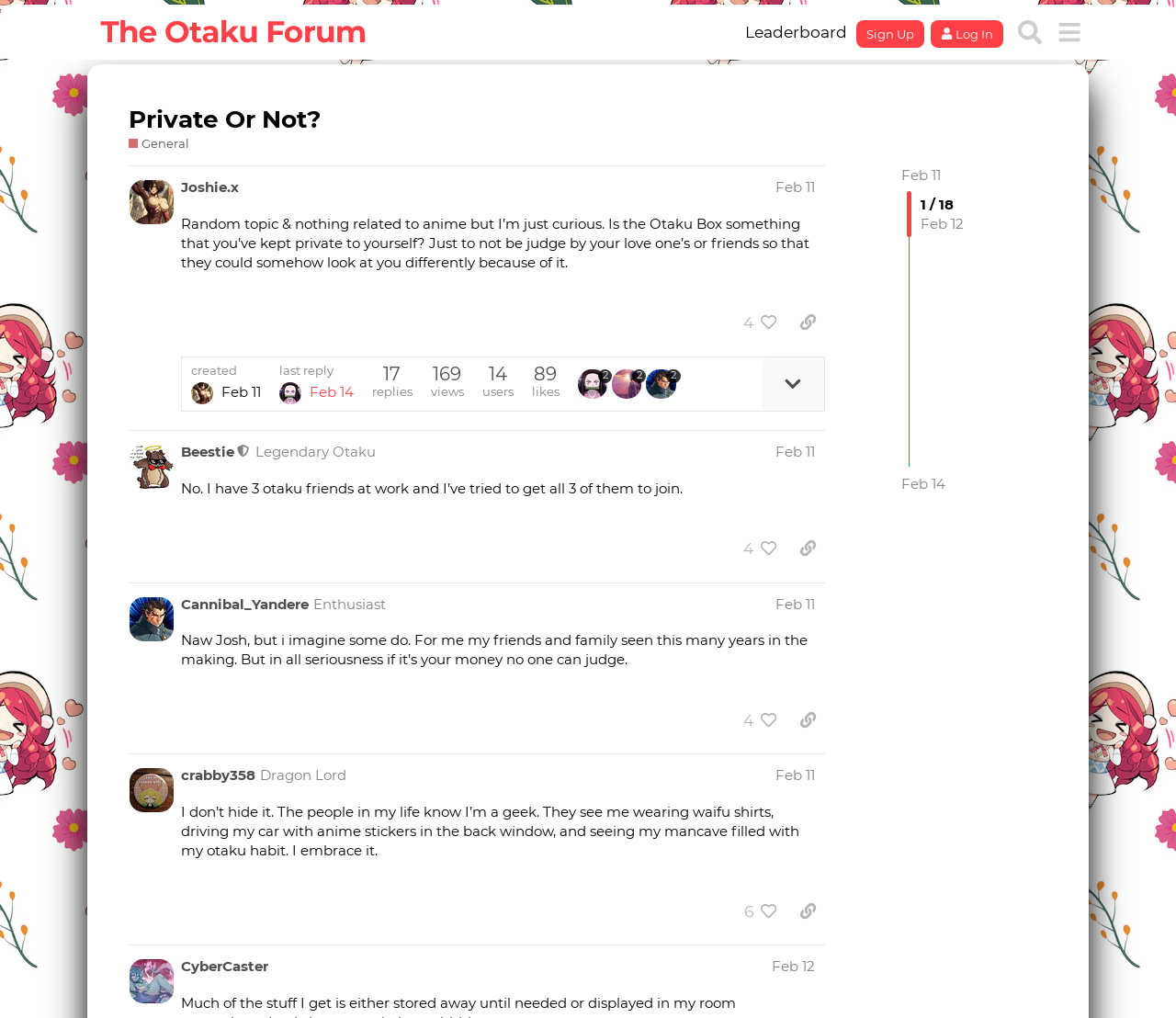Please find and give the text of the main heading on the webpage.

Private Or Not?